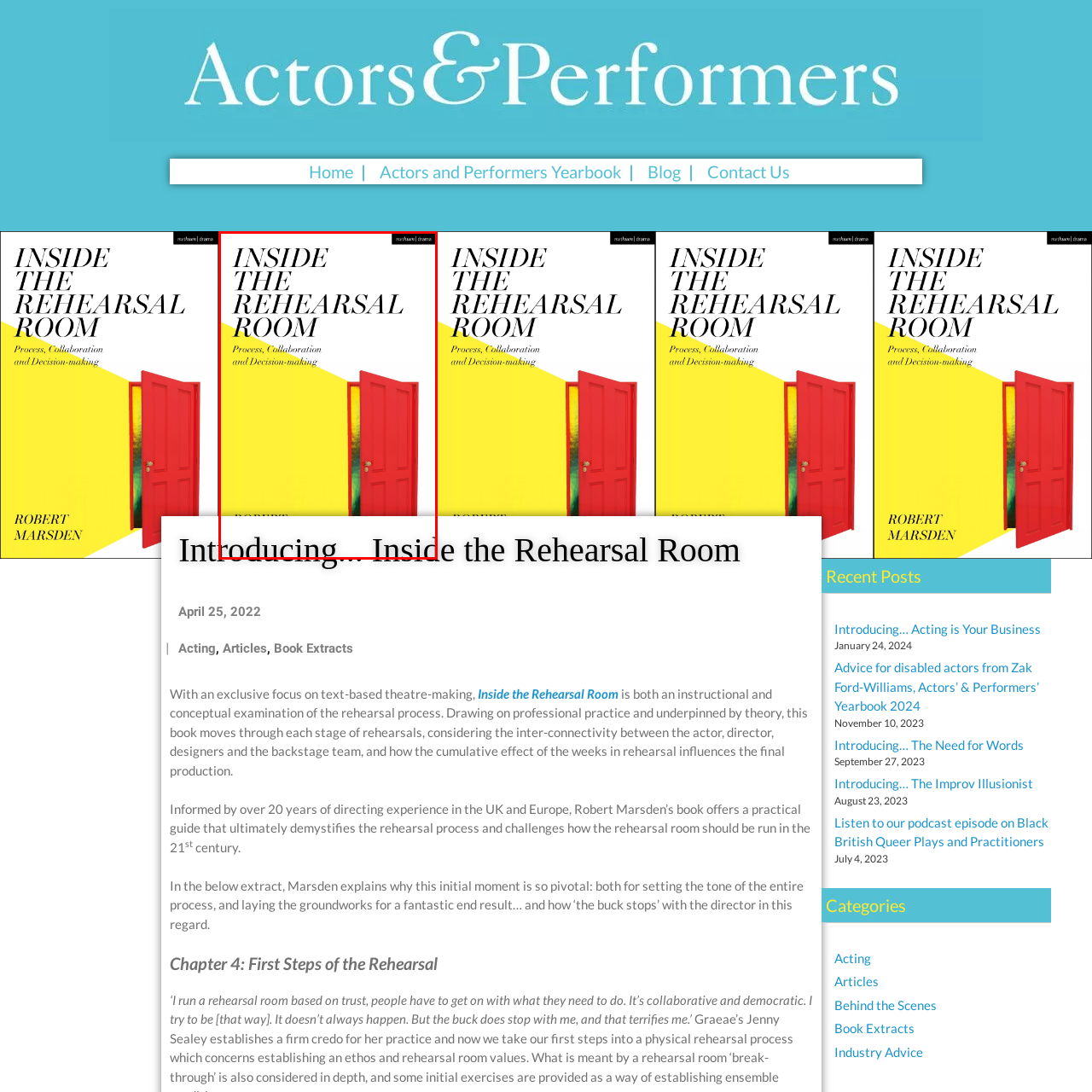Draft a detailed caption for the image located inside the red outline.

The image features the cover of the book titled "Inside the Rehearsal Room," authored by Robert Marsden. The design prominently displays a vibrant red door partially open, symbolizing the entry into the rehearsal environment. The book's subtitle, "Process, Collaboration and Decision-making," suggests a focus on the dynamics within a rehearsal space, emphasizing themes of teamwork and creative processes in theater. Additionally, the top of the cover includes the text "Introducing... Inside the Rehearsal Room," indicating that this is part of a larger series or collection. The overall aesthetic combines bold colors and typography to attract readers interested in the practical and conceptual aspects of theater-making.